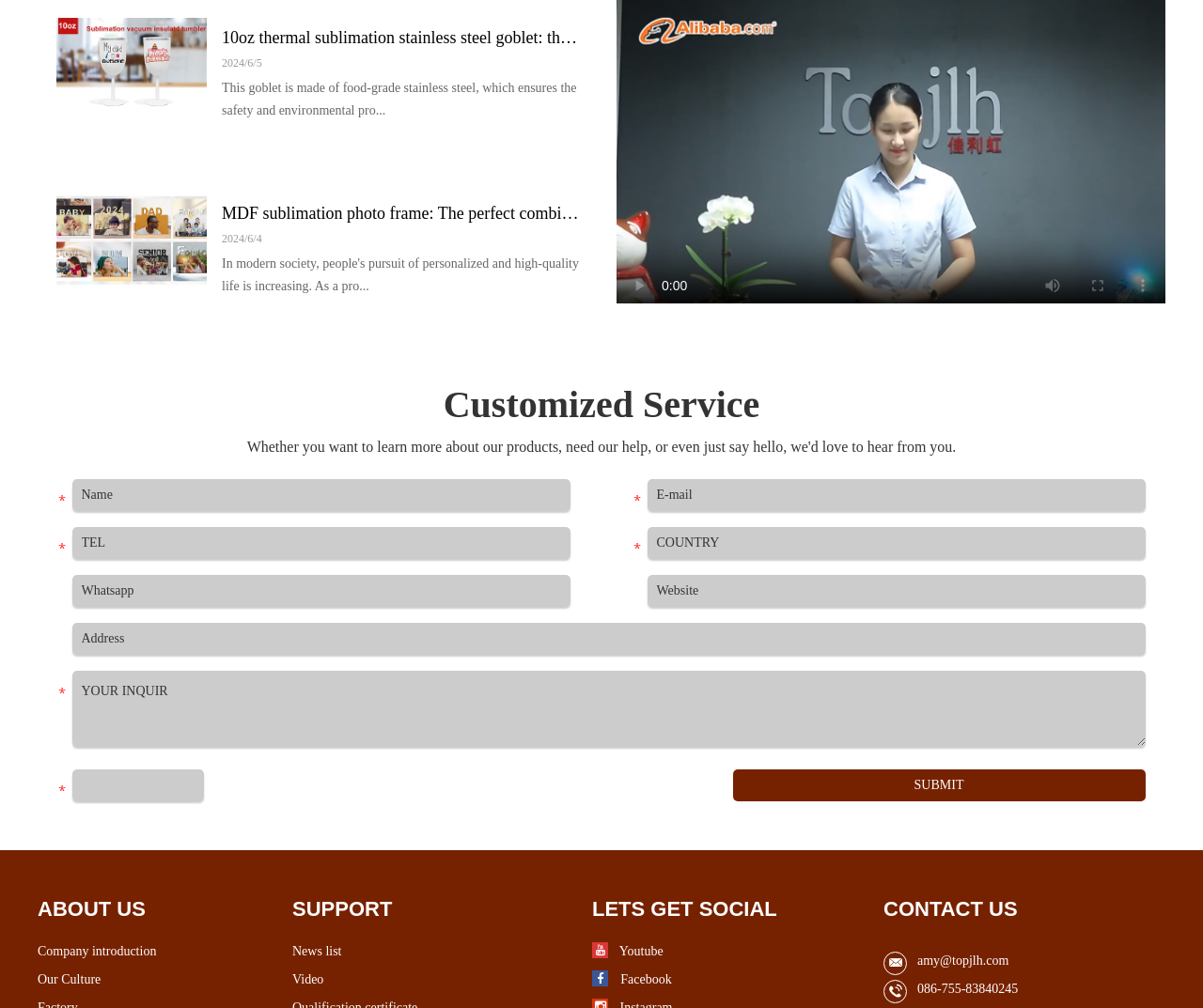Point out the bounding box coordinates of the section to click in order to follow this instruction: "Click the 'SUBMIT' button".

[0.609, 0.763, 0.952, 0.795]